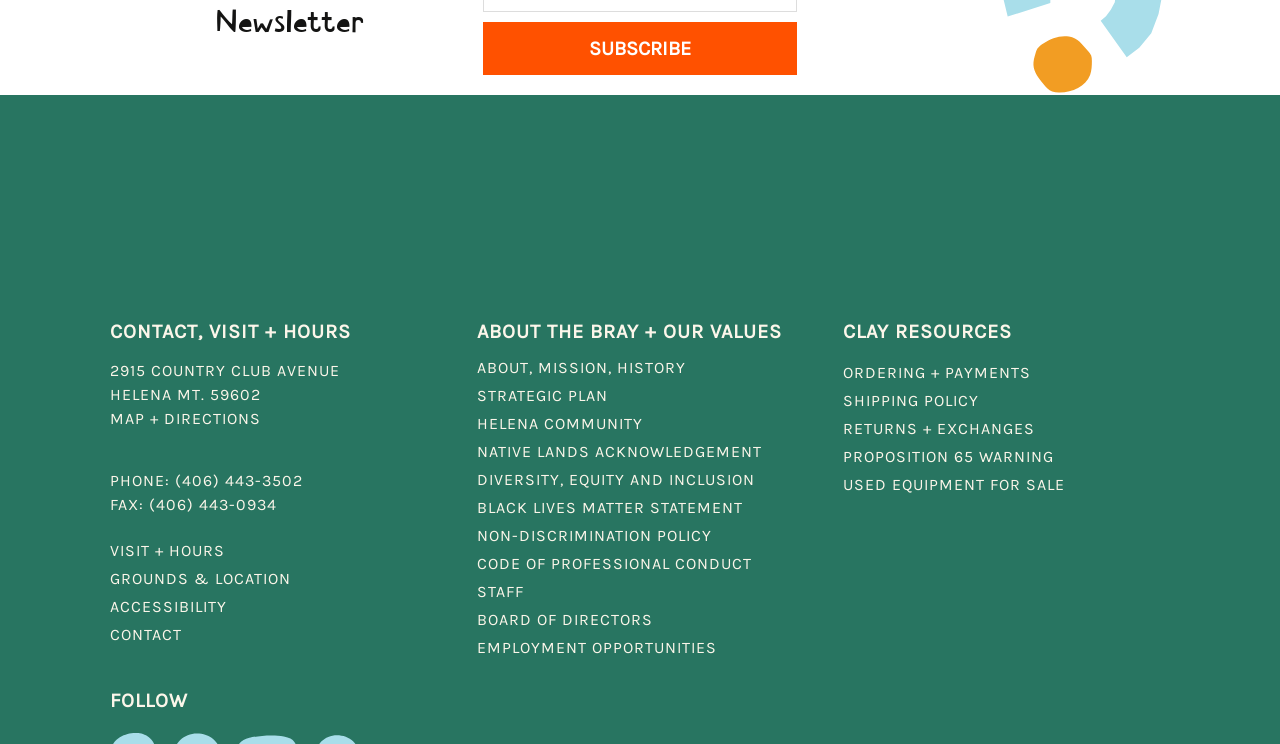Show the bounding box coordinates of the element that should be clicked to complete the task: "Check 'My Kajabi Login'".

None